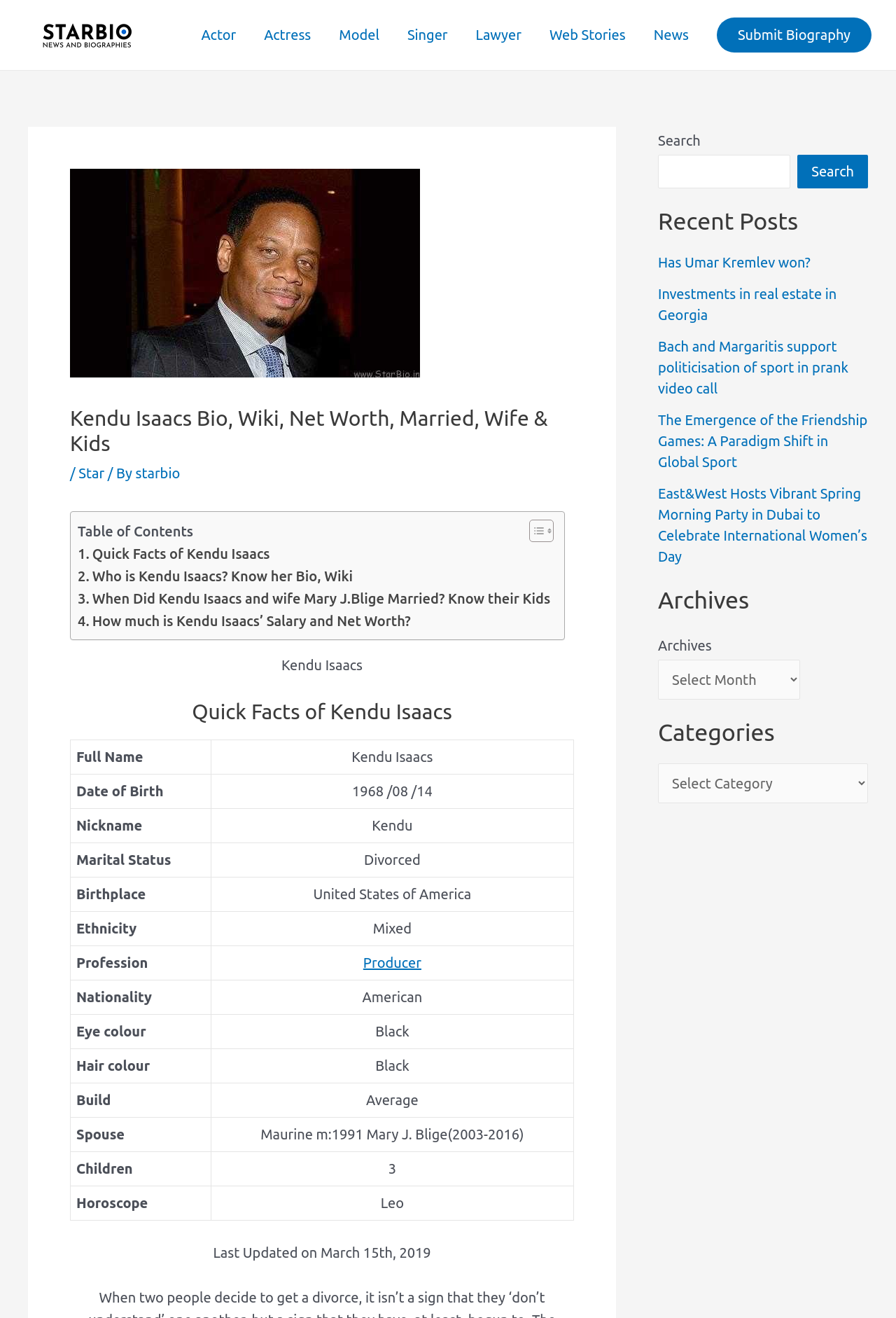Please locate the clickable area by providing the bounding box coordinates to follow this instruction: "Click on the 'Actor' link".

[0.209, 0.005, 0.279, 0.048]